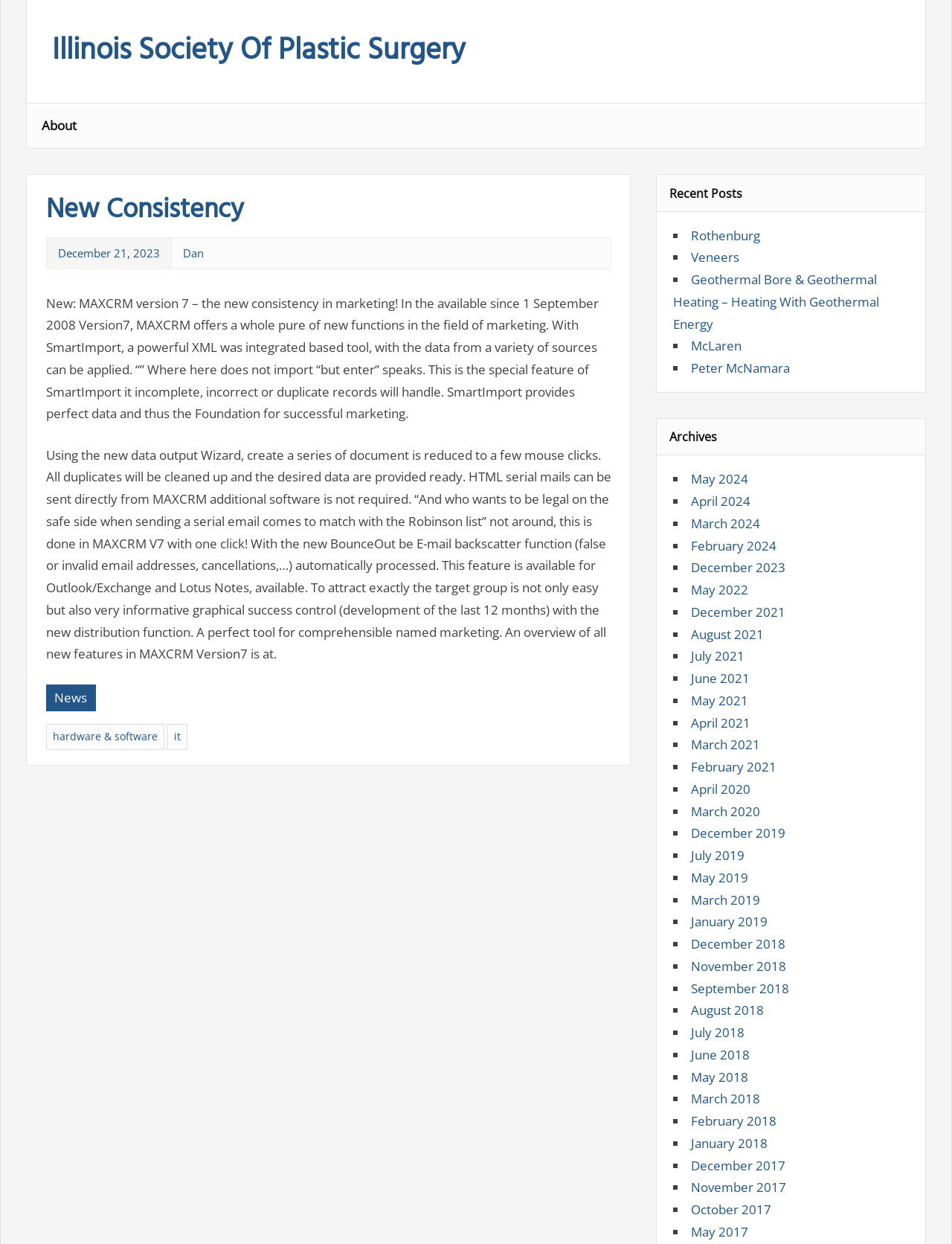Locate the bounding box coordinates of the clickable area to execute the instruction: "Click the 'Contact Us for a Free Demo' link". Provide the coordinates as four float numbers between 0 and 1, represented as [left, top, right, bottom].

None